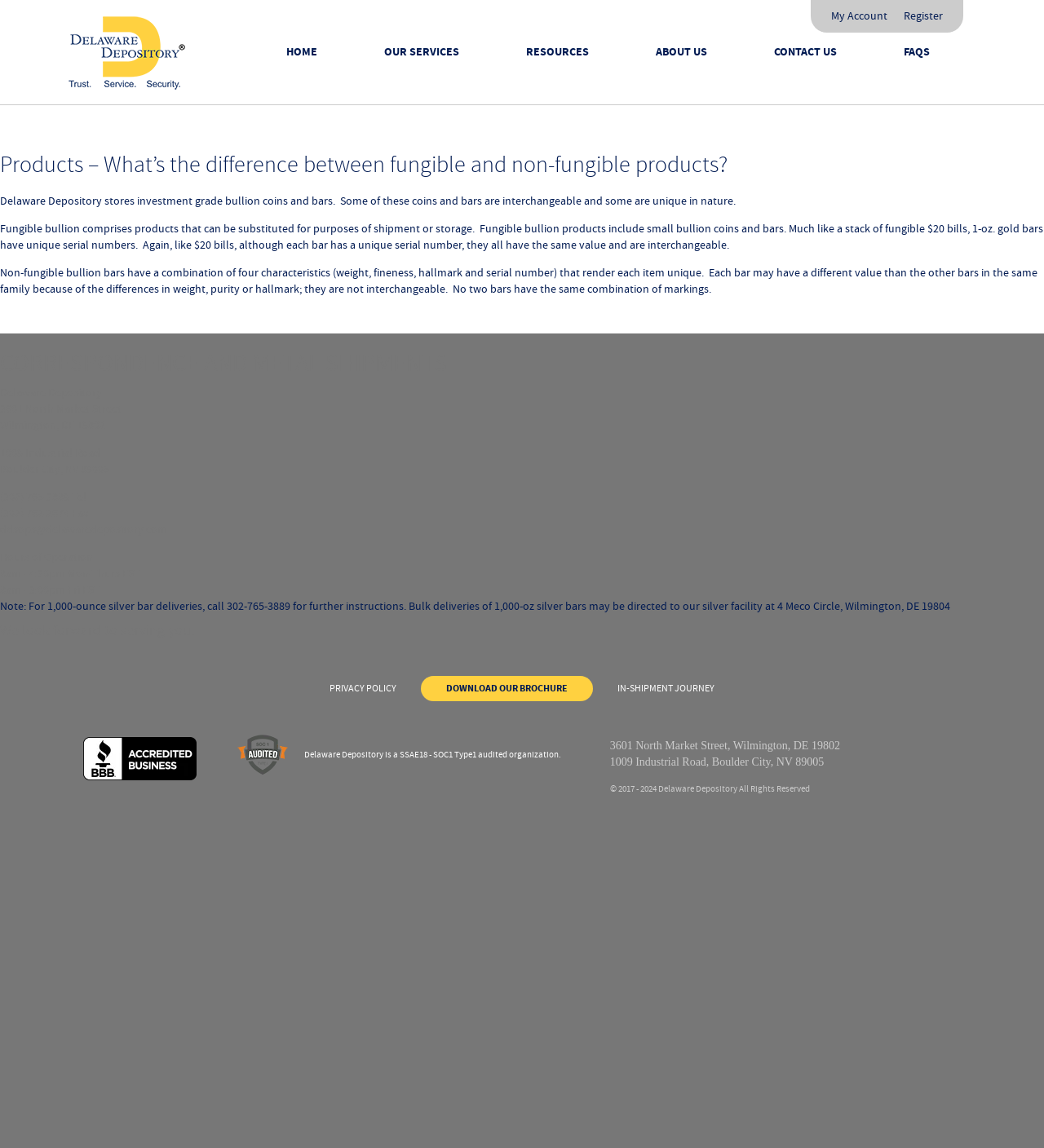Is Delaware Depository an audited organization?
Look at the screenshot and respond with a single word or phrase.

Yes